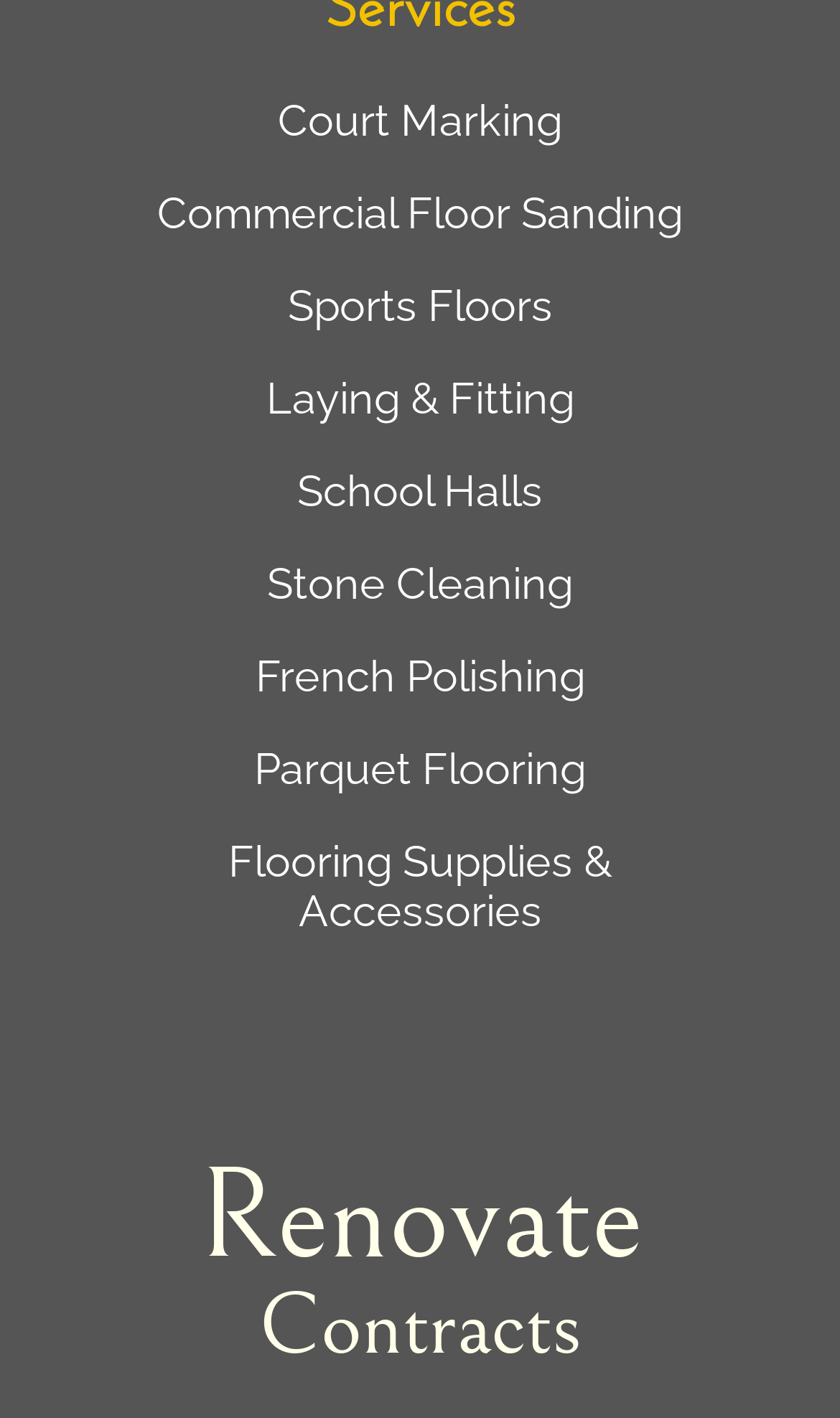Highlight the bounding box coordinates of the region I should click on to meet the following instruction: "go to School Halls".

[0.354, 0.328, 0.646, 0.365]